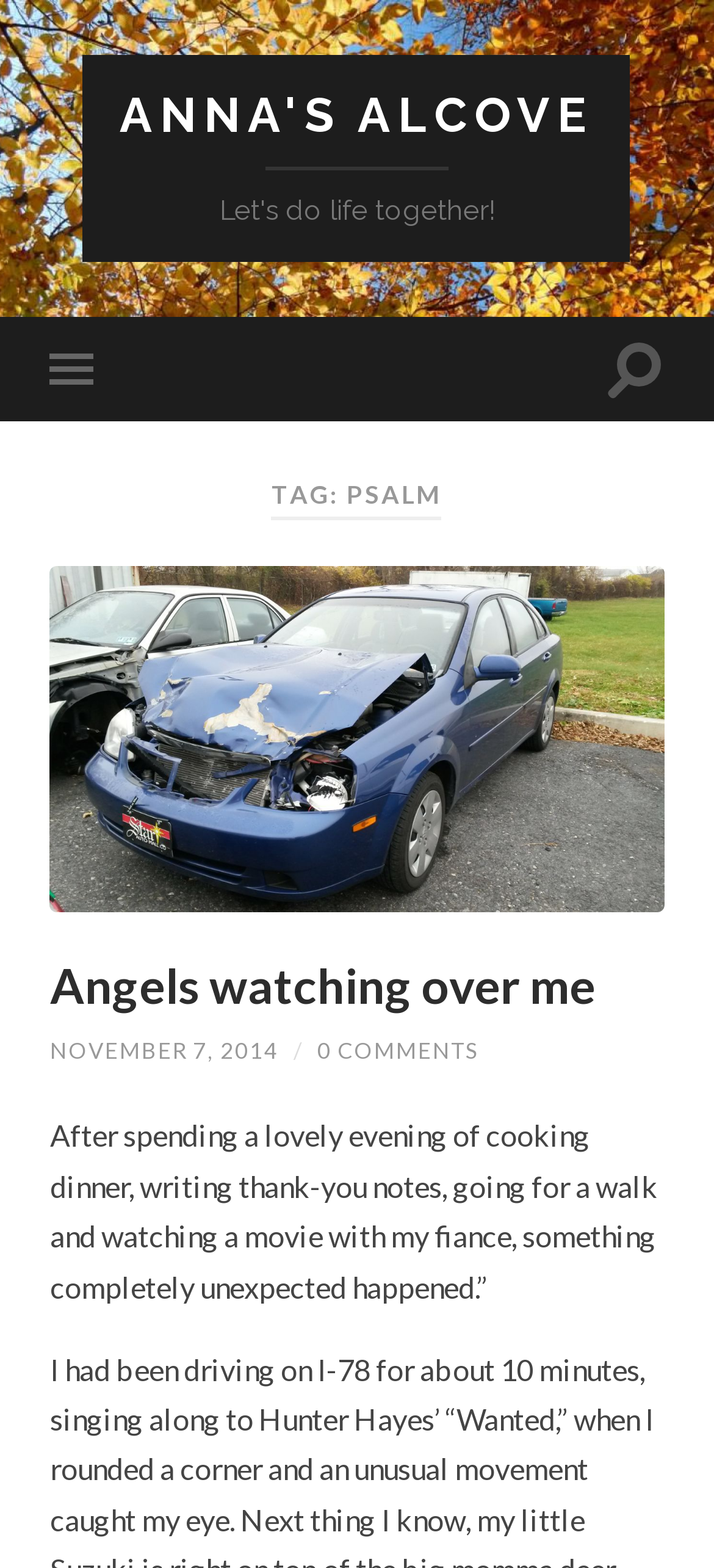Find and provide the bounding box coordinates for the UI element described here: "0 Comments". The coordinates should be given as four float numbers between 0 and 1: [left, top, right, bottom].

[0.444, 0.662, 0.67, 0.679]